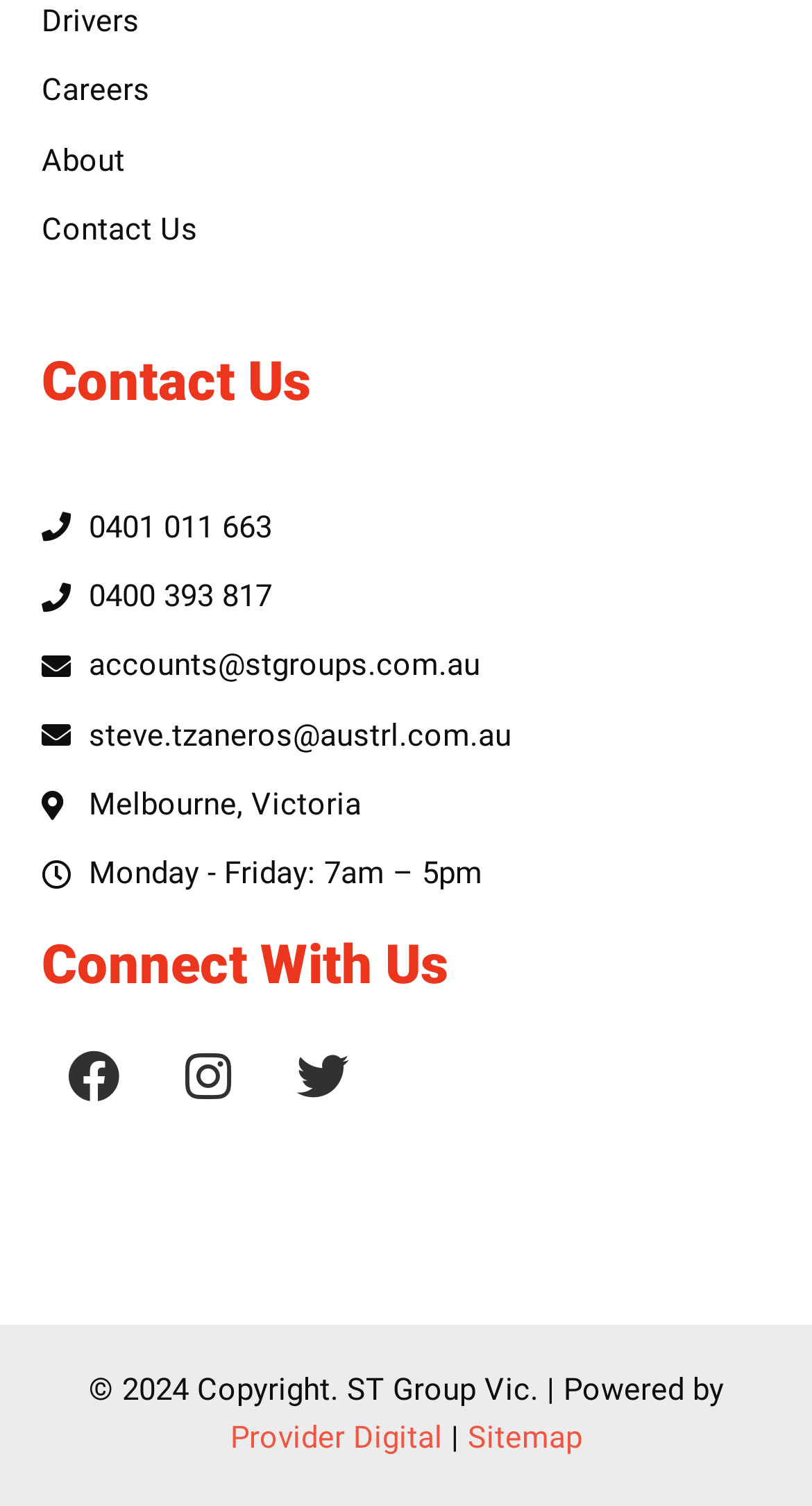Could you locate the bounding box coordinates for the section that should be clicked to accomplish this task: "Email accounts@stgroups.com.au".

[0.051, 0.427, 0.949, 0.459]